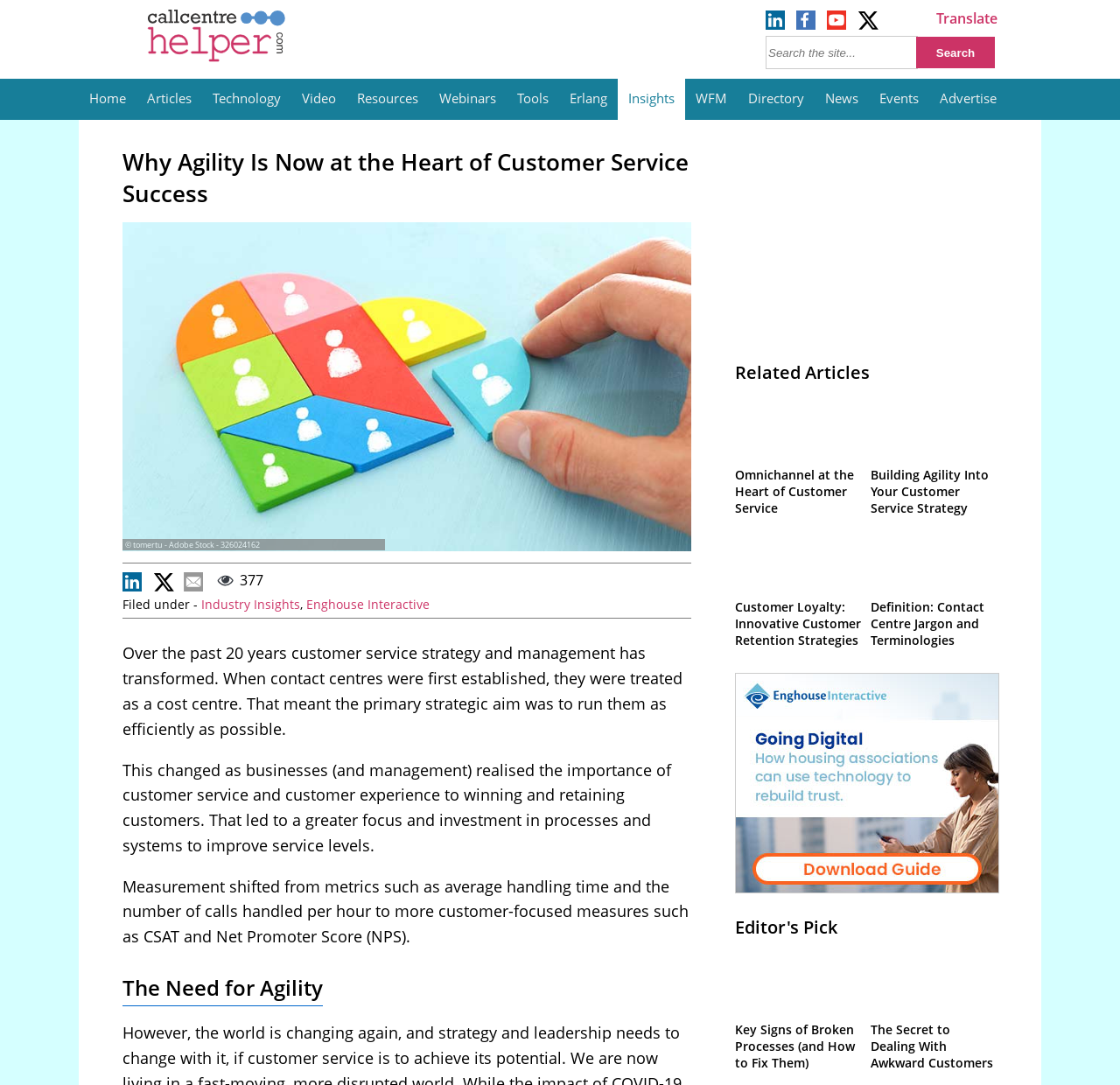Can you show the bounding box coordinates of the region to click on to complete the task described in the instruction: "Go to Home"?

[0.07, 0.073, 0.122, 0.108]